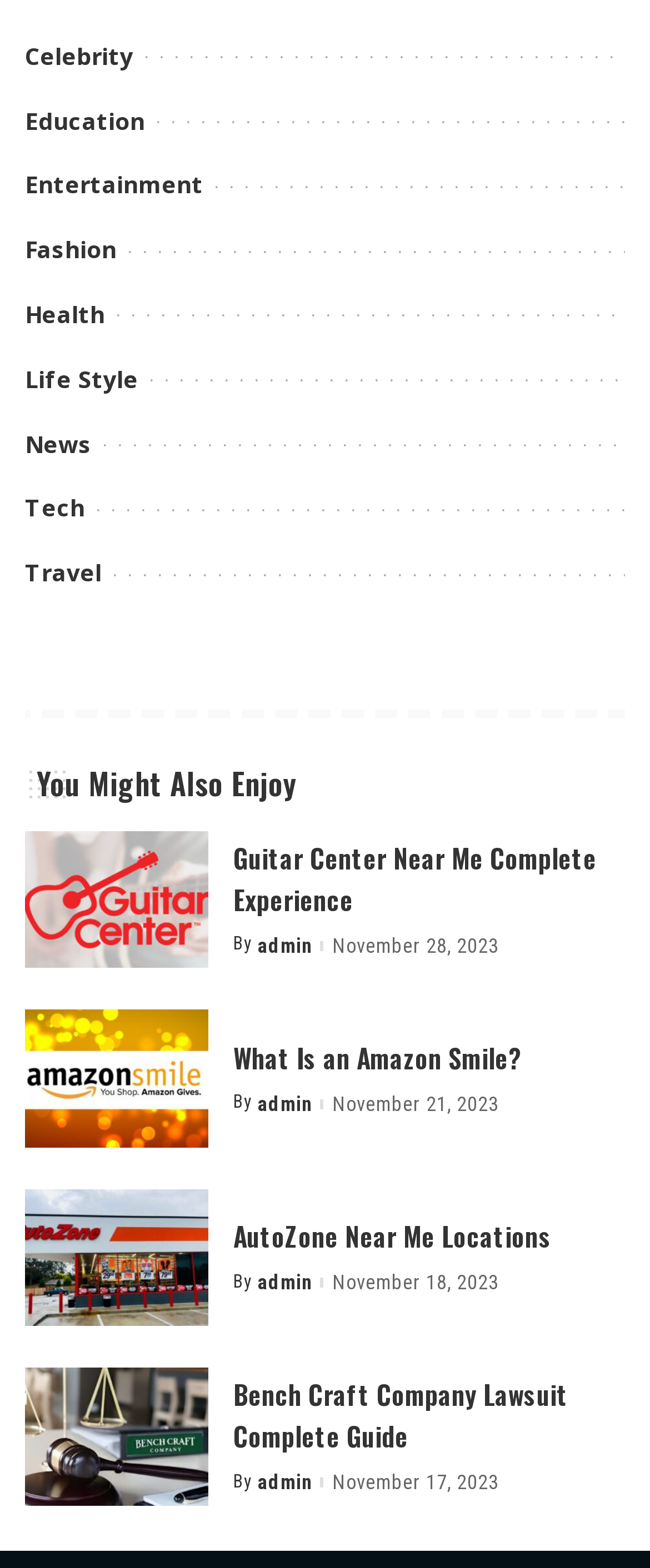Please answer the following question using a single word or phrase: 
What is the title of the first article?

Guitar Center Near Me Complete Experience